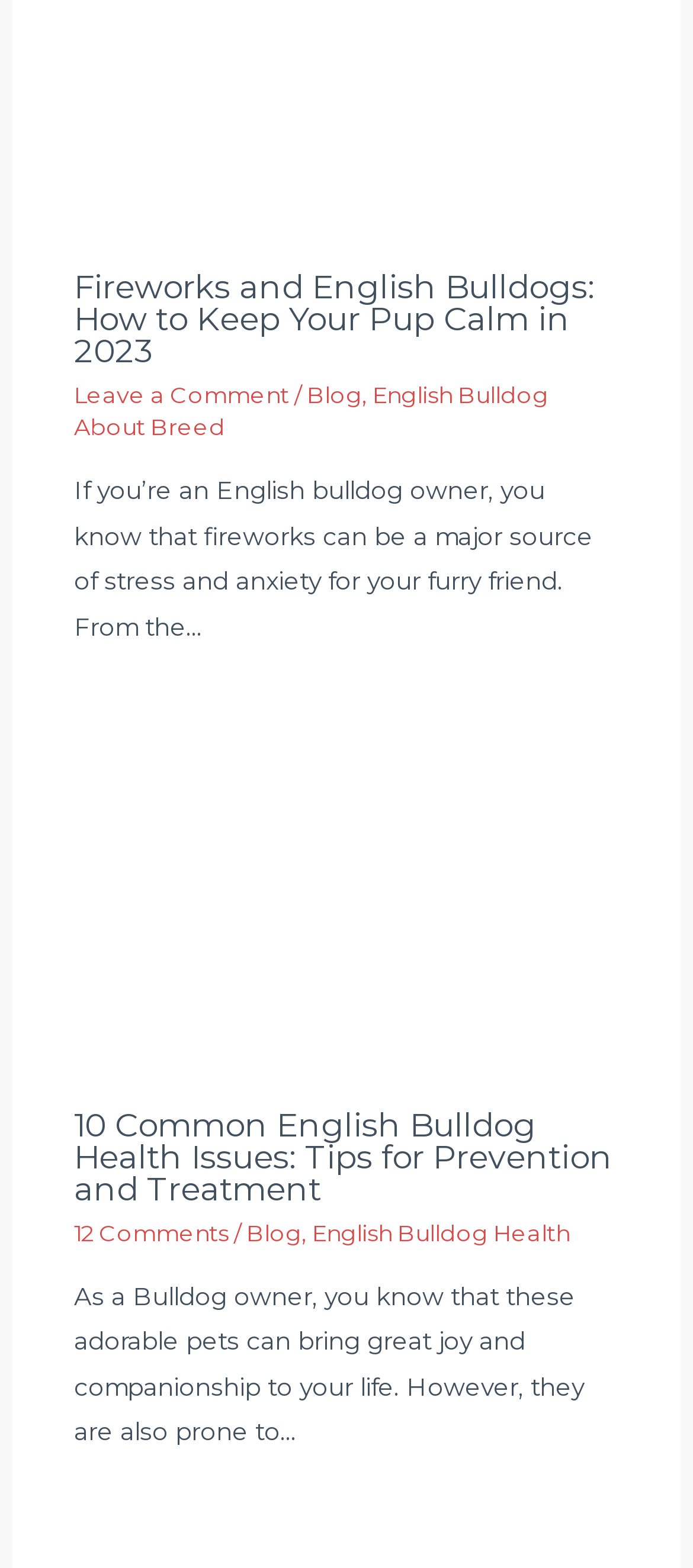Please determine the bounding box coordinates of the area that needs to be clicked to complete this task: 'Read more about Fireworks and English Bulldogs'. The coordinates must be four float numbers between 0 and 1, formatted as [left, top, right, bottom].

[0.107, 0.049, 0.893, 0.067]